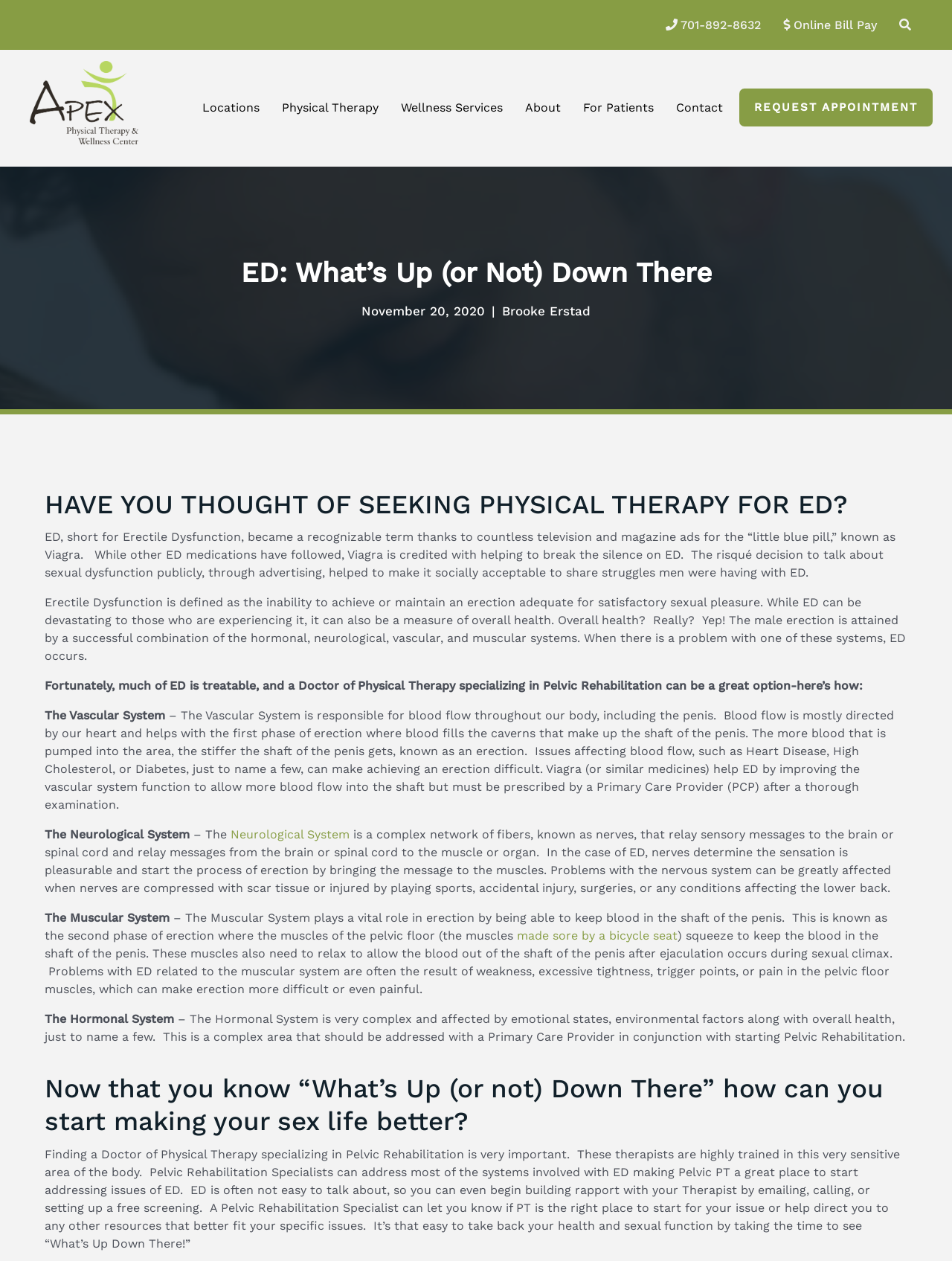Select the bounding box coordinates of the element I need to click to carry out the following instruction: "Contact the center".

[0.702, 0.075, 0.767, 0.096]